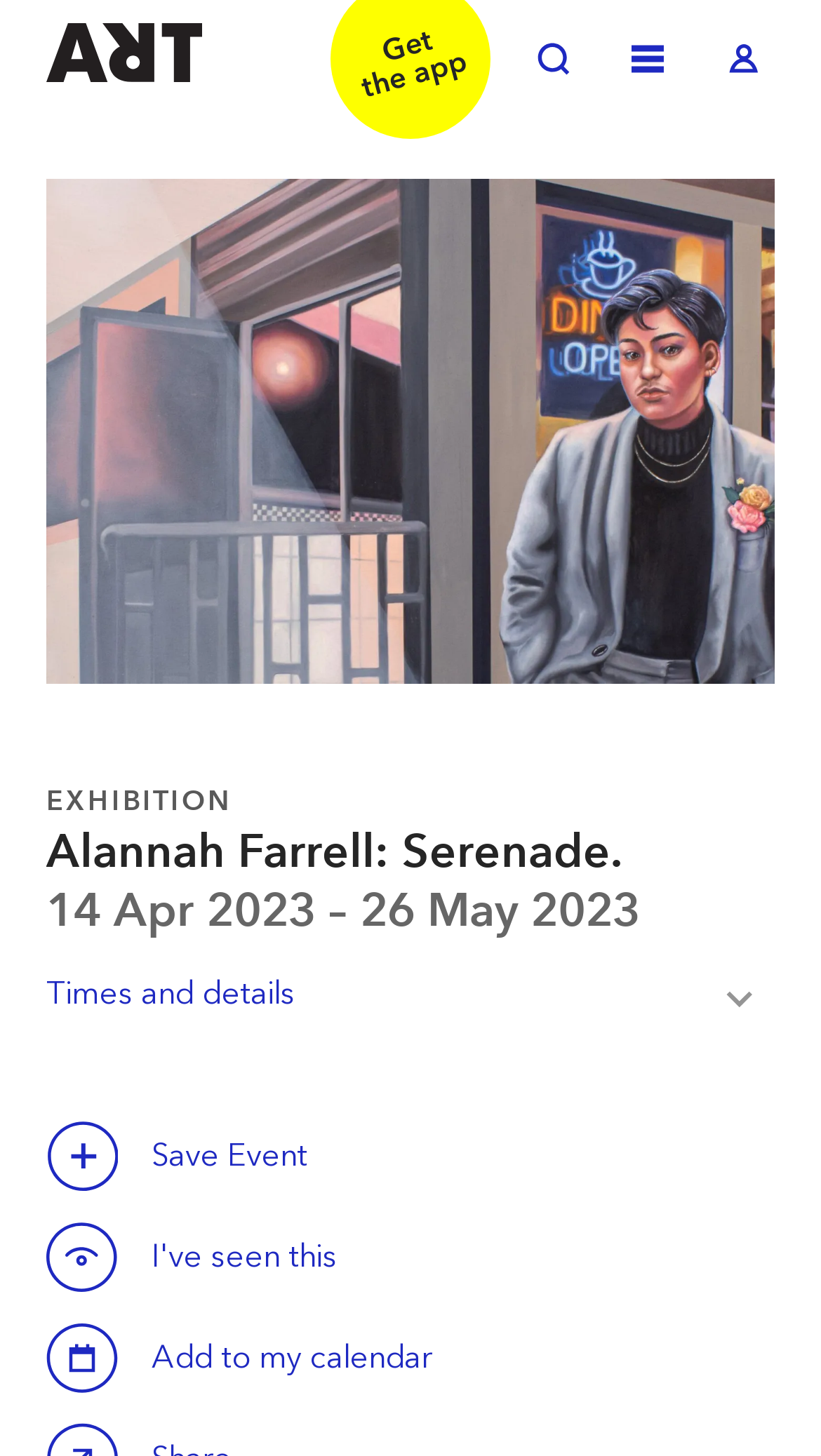What is the name of the artist?
Answer the question with a single word or phrase by looking at the picture.

Alannah Farrell